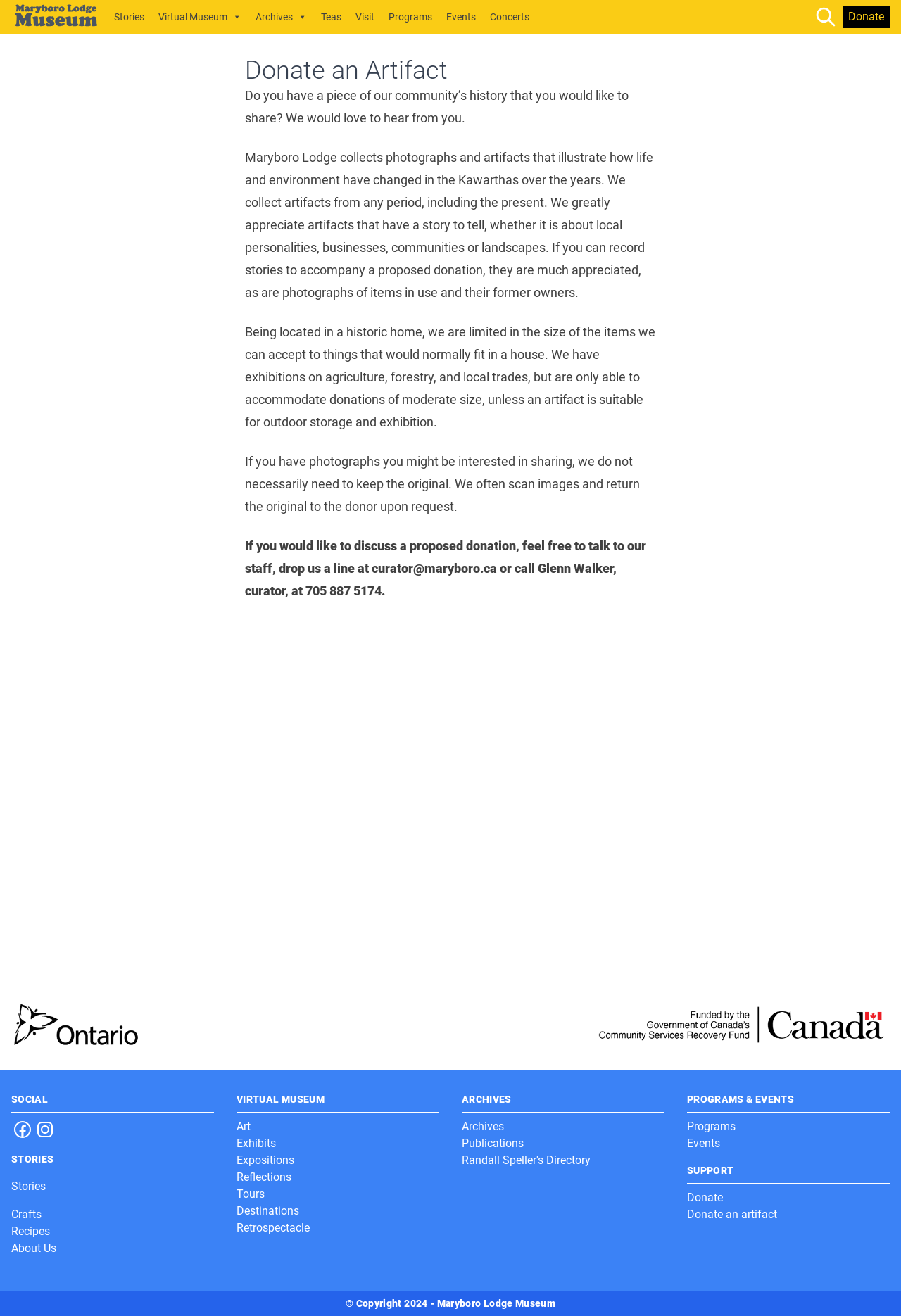Locate the bounding box coordinates of the clickable part needed for the task: "Subscribe to the blog".

None